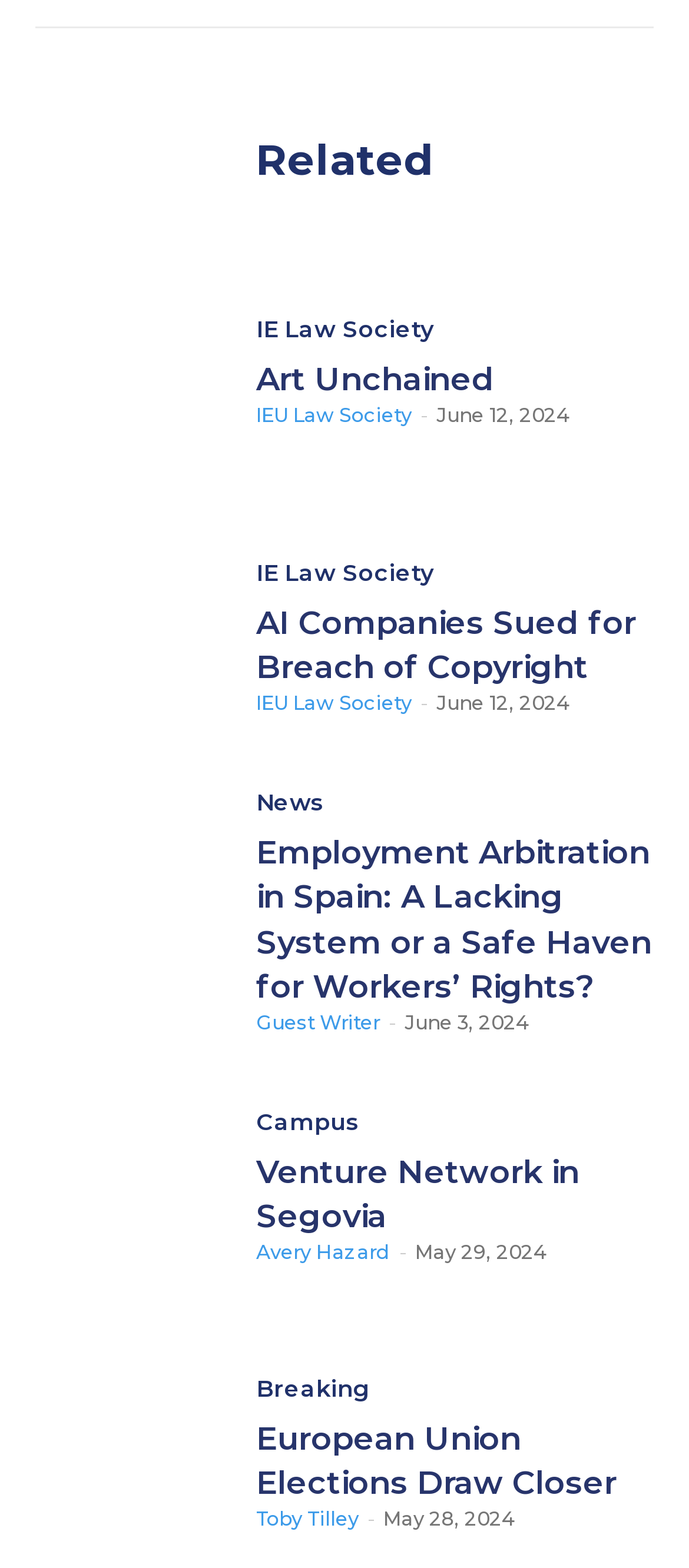What is the date of the third article? From the image, respond with a single word or brief phrase.

June 3, 2024